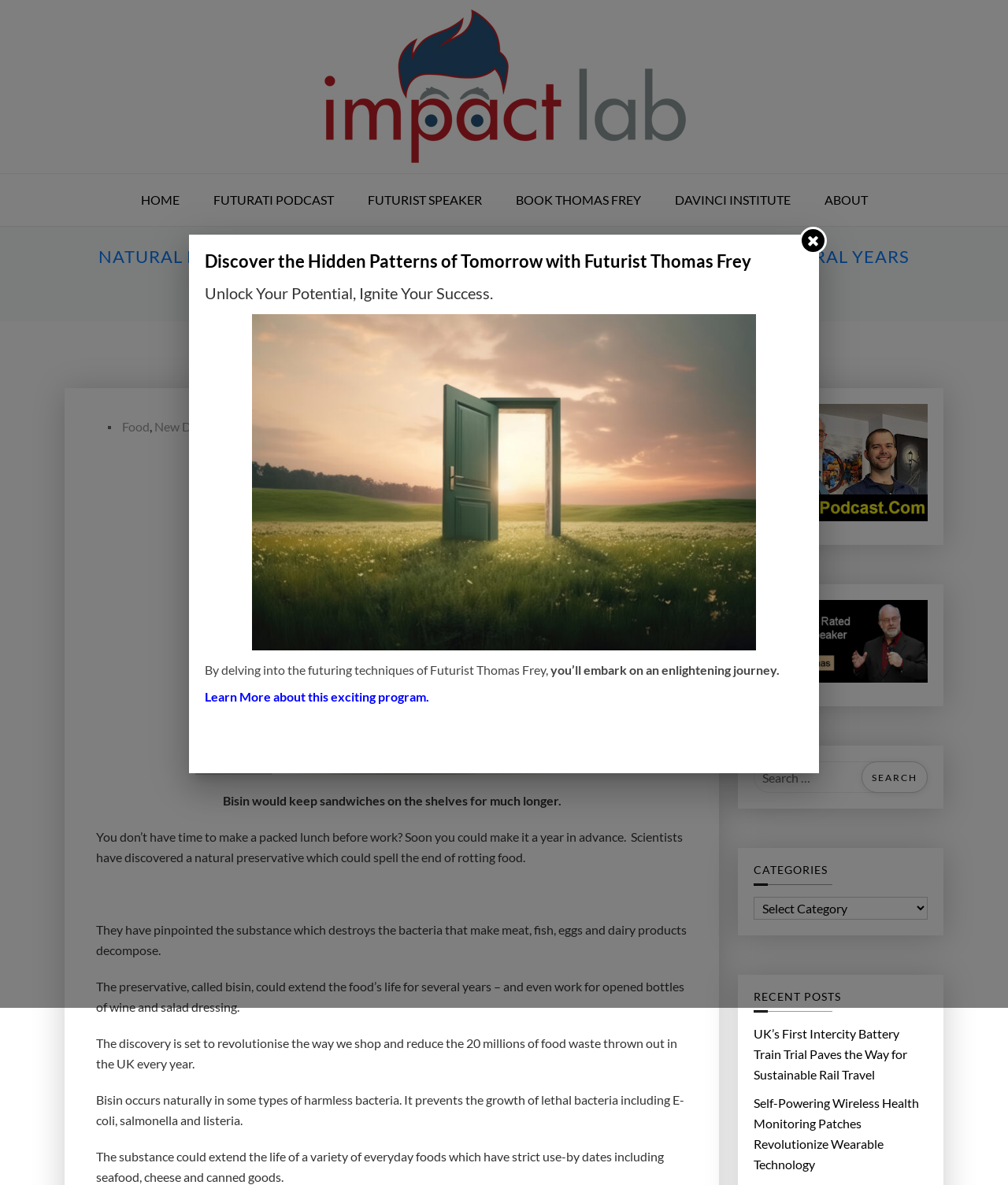Please specify the bounding box coordinates of the clickable region to carry out the following instruction: "Search for something". The coordinates should be four float numbers between 0 and 1, in the format [left, top, right, bottom].

[0.748, 0.643, 0.92, 0.669]